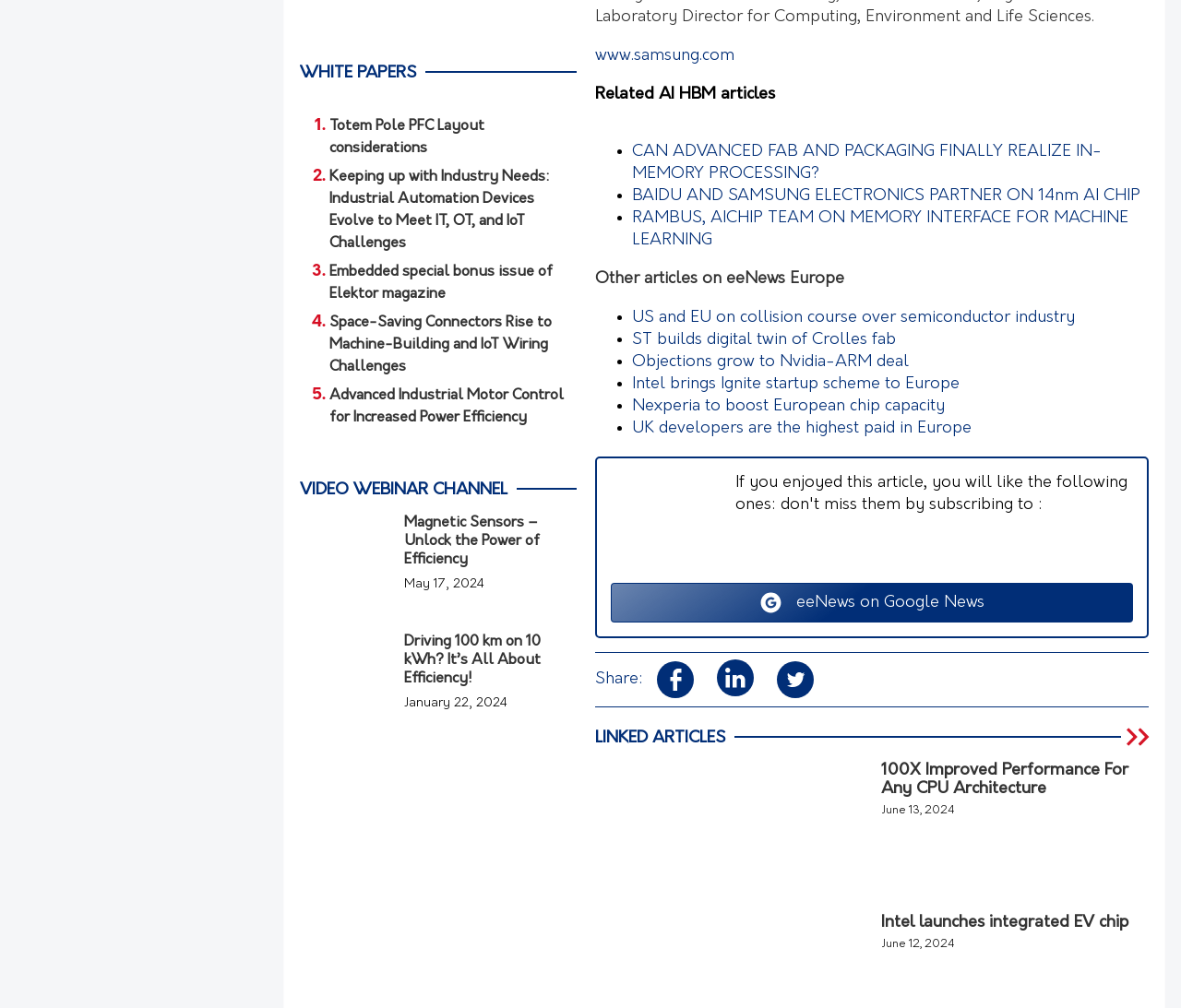Respond with a single word or phrase to the following question: What is the orientation of the separator at the bottom of the webpage?

Horizontal